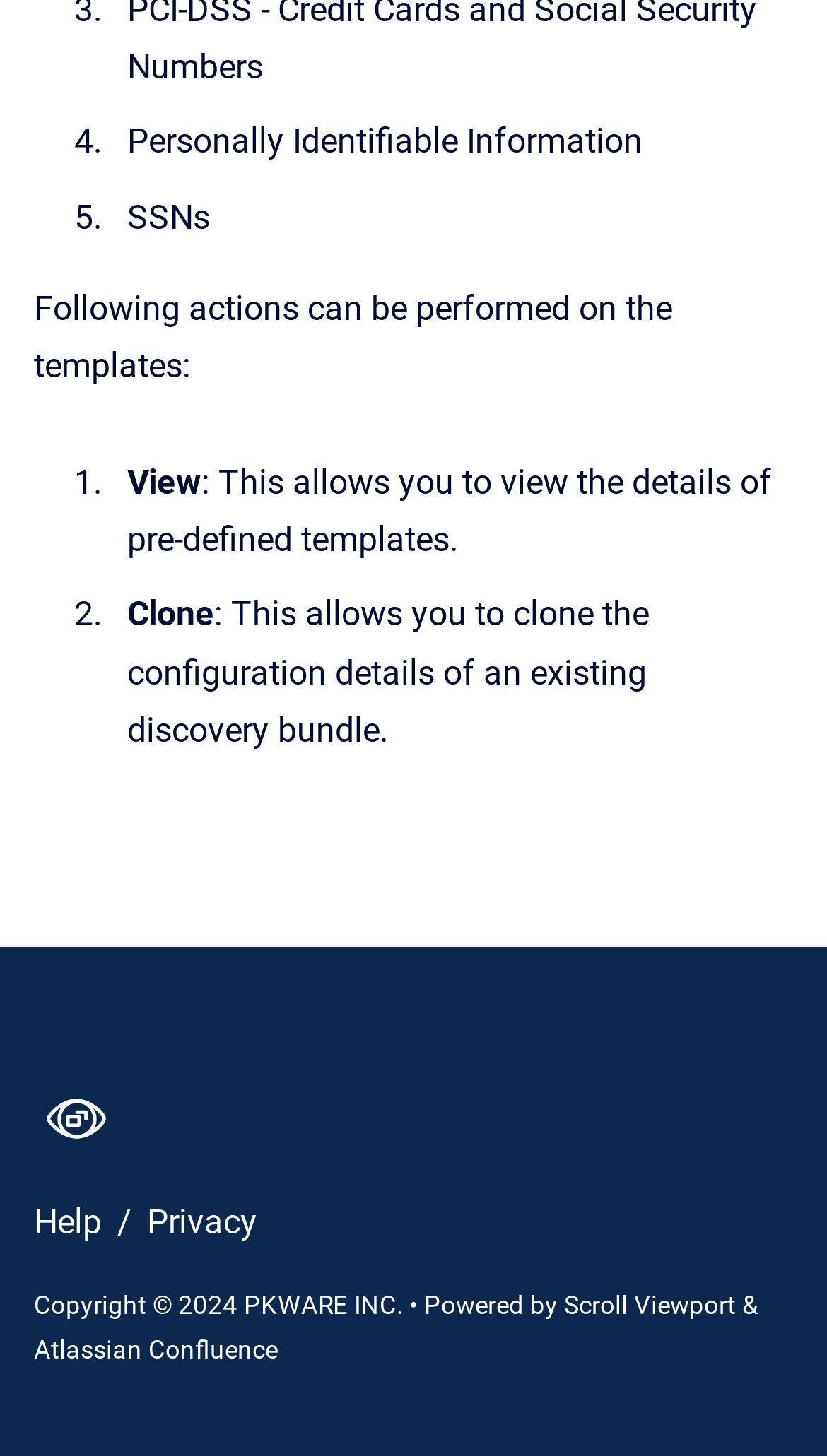What is the link text next to the 'Help' link?
Respond to the question with a well-detailed and thorough answer.

The link text next to the 'Help' link is '/', which is indicated by the StaticText element with the text '/' and its bounding box coordinates [0.142, 0.825, 0.159, 0.853].